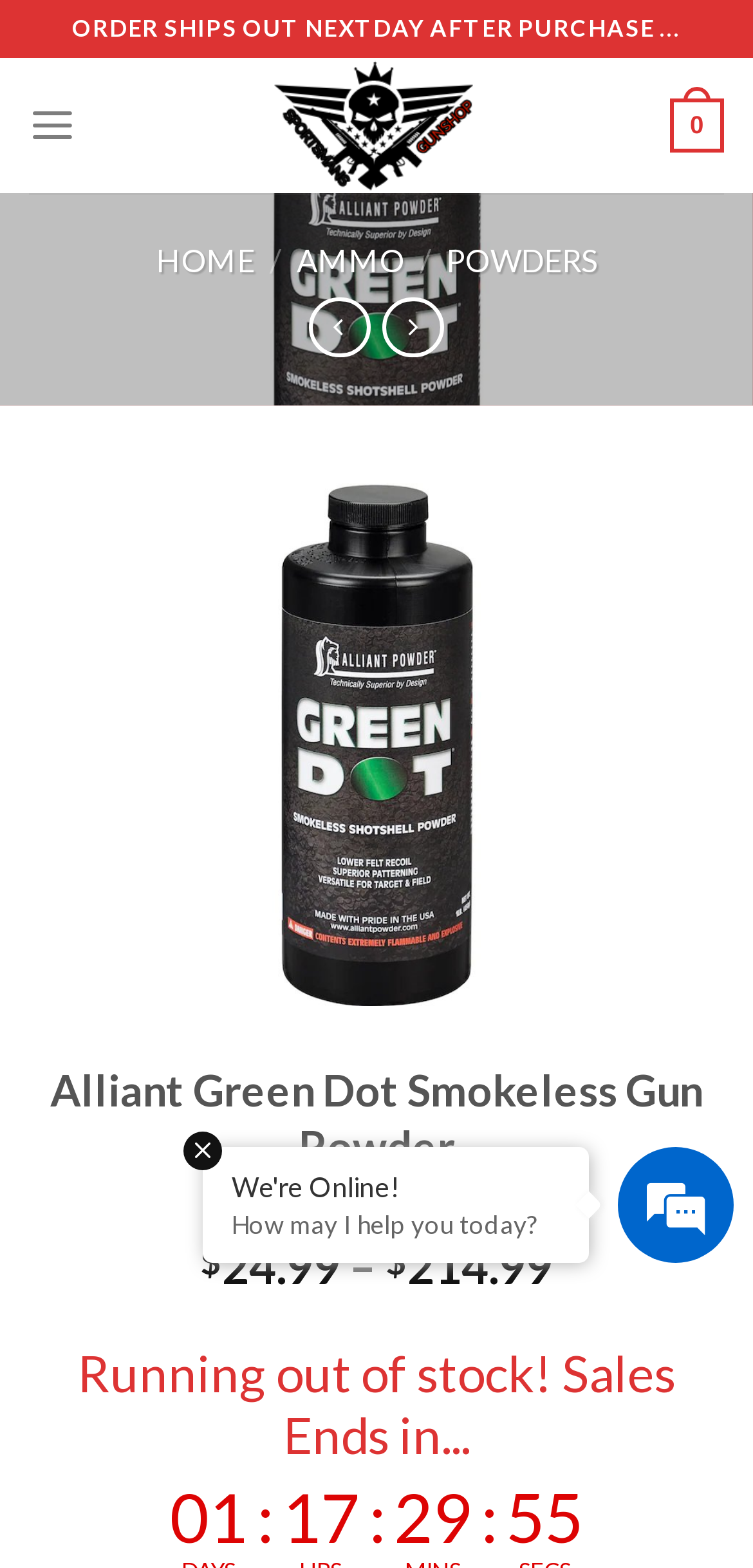How many containers are available for sale?
Look at the image and answer the question with a single word or phrase.

3